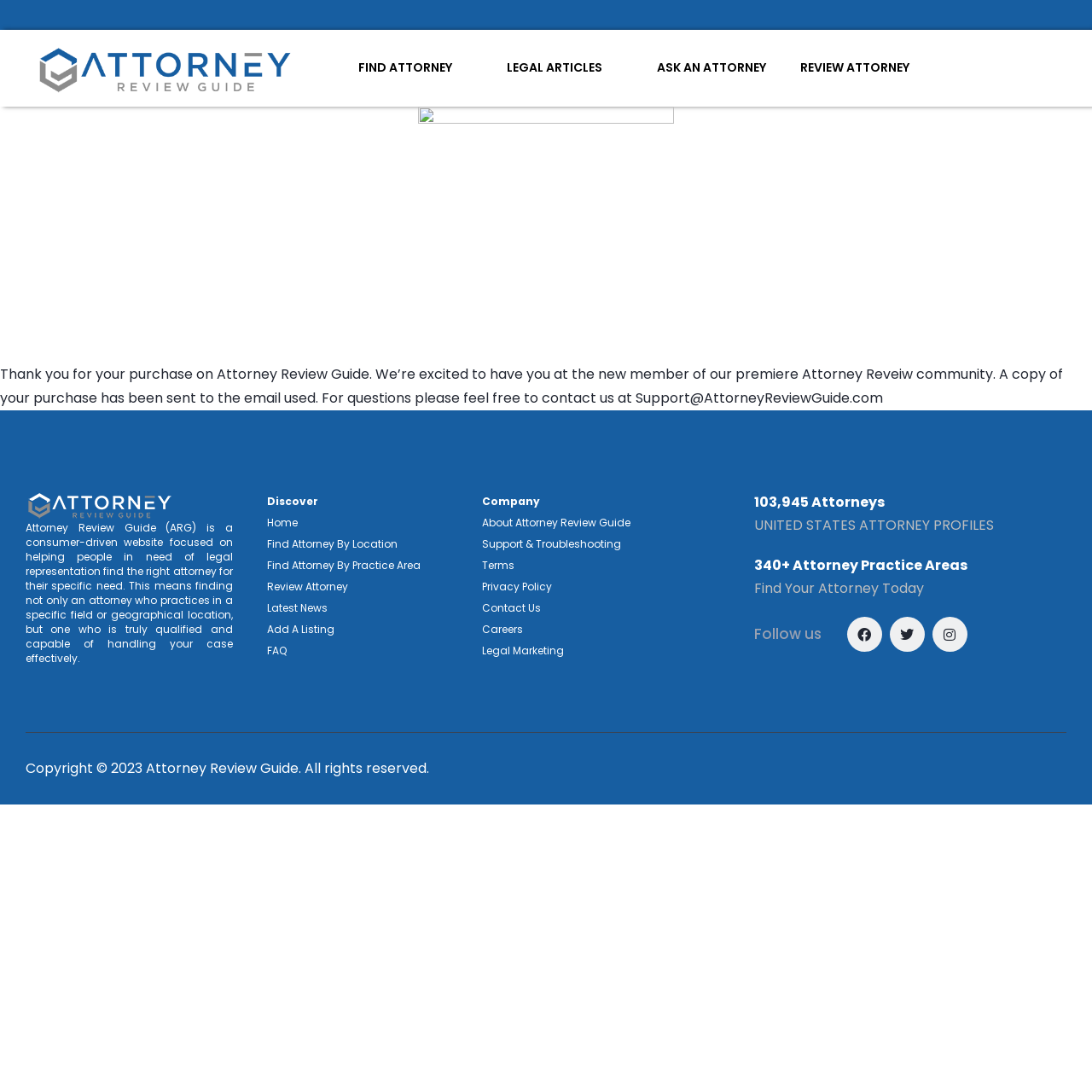What is the purpose of this website?
Look at the image and respond with a one-word or short phrase answer.

Find attorneys